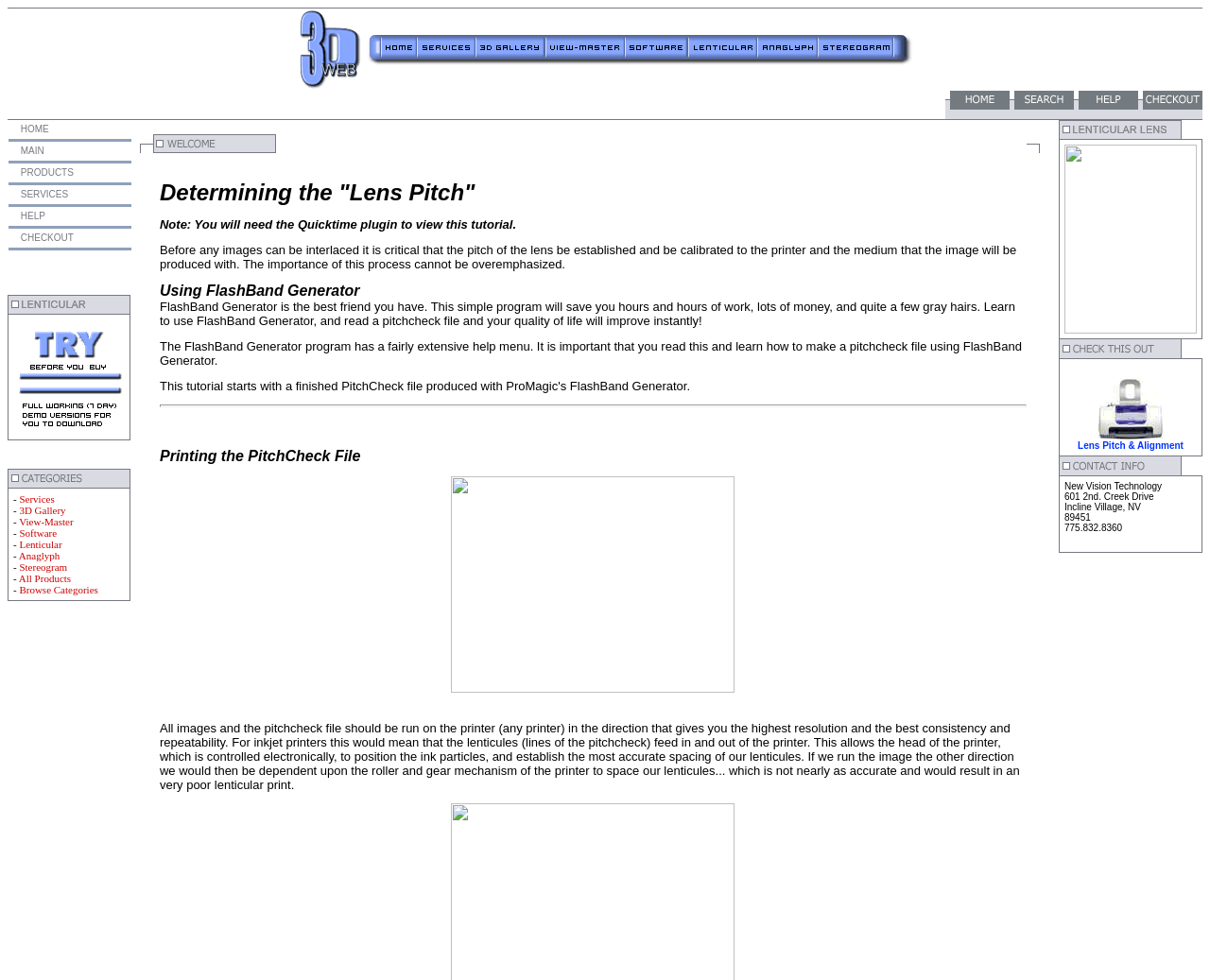Please locate the bounding box coordinates of the region I need to click to follow this instruction: "Go to the services page".

[0.015, 0.171, 0.061, 0.181]